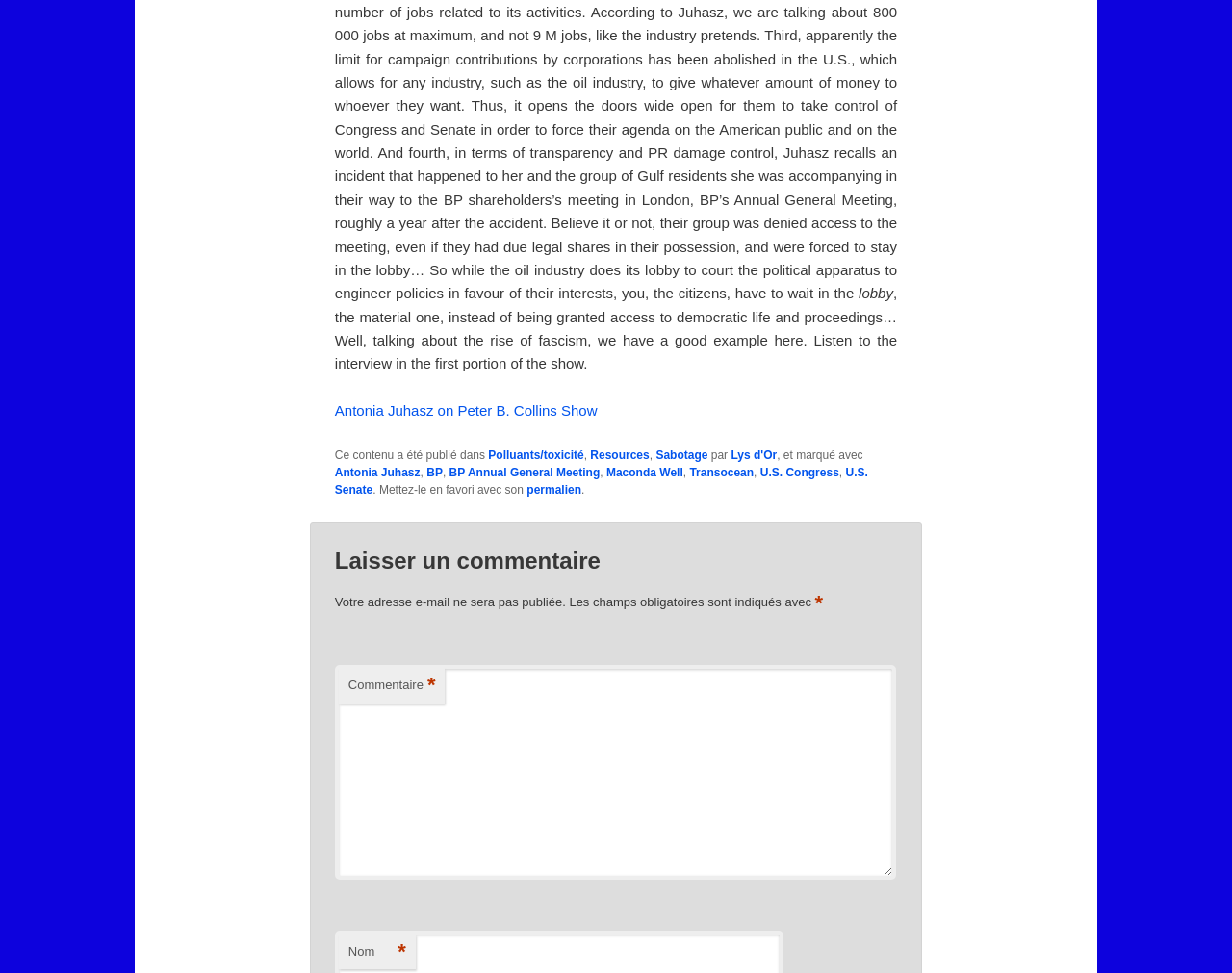What is the name of the company mentioned in the footer section?
From the screenshot, provide a brief answer in one word or phrase.

BP